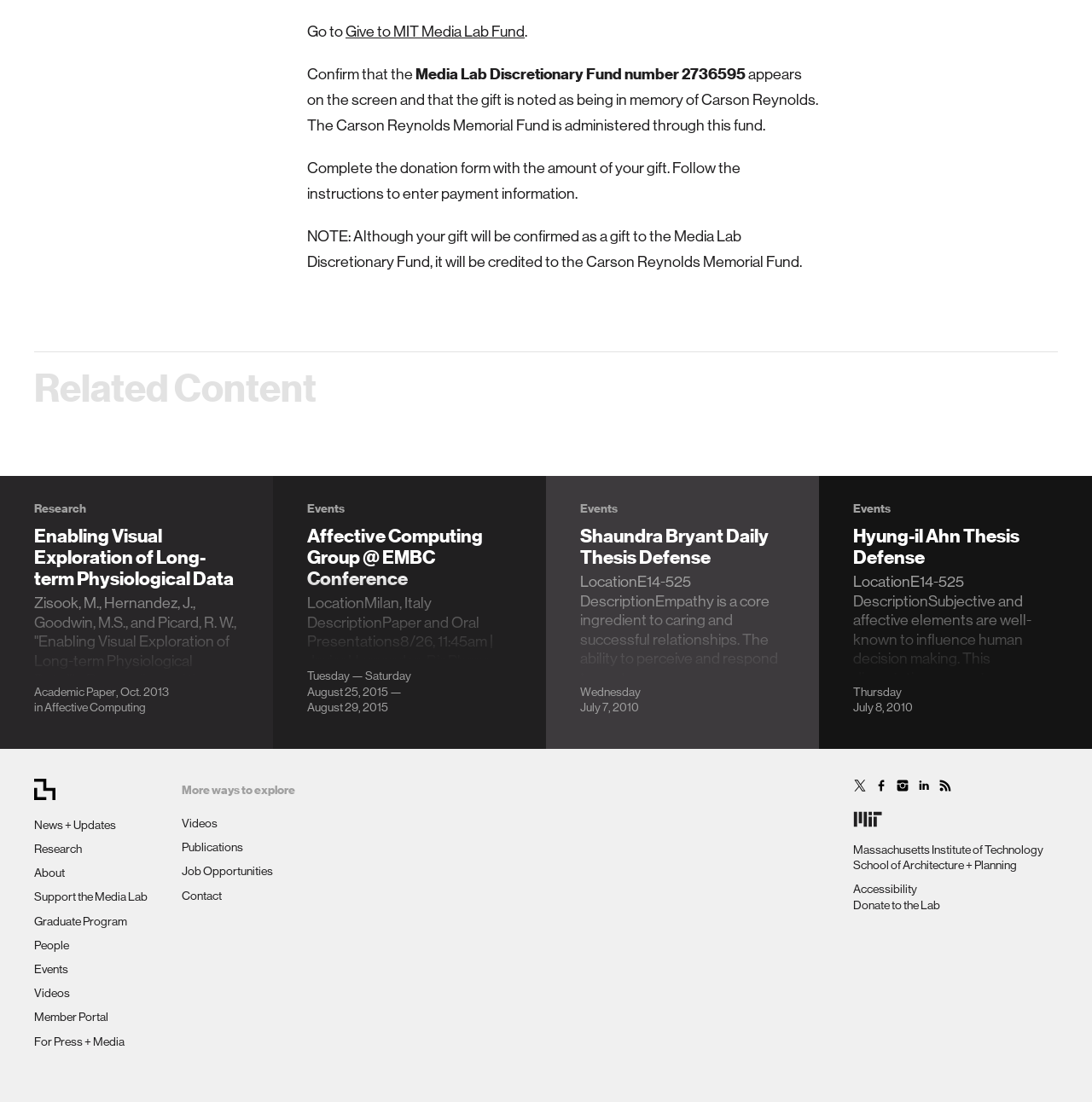Predict the bounding box coordinates of the area that should be clicked to accomplish the following instruction: "View Shaundra Bryant Daily Thesis Defense". The bounding box coordinates should consist of four float numbers between 0 and 1, i.e., [left, top, right, bottom].

[0.531, 0.455, 0.719, 0.613]